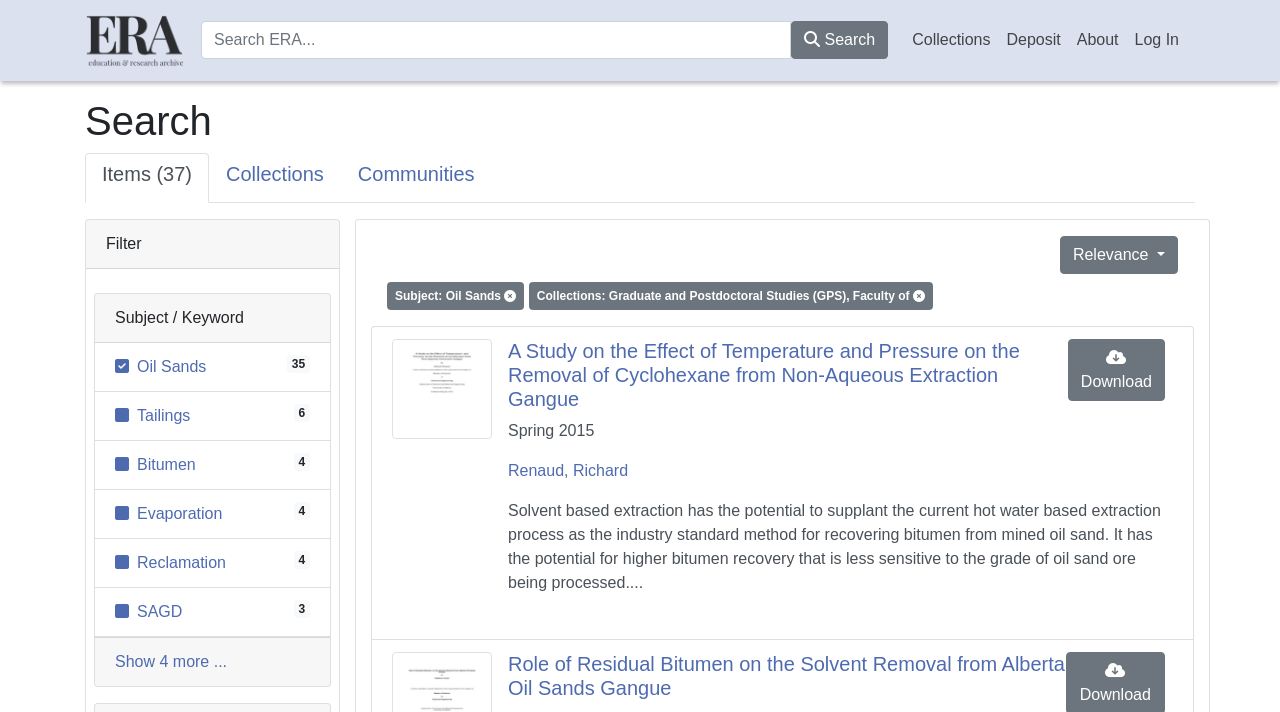Identify and provide the bounding box coordinates of the UI element described: "Skip to Main Content". The coordinates should be formatted as [left, top, right, bottom], with each number being a float between 0 and 1.

[0.012, 0.034, 0.037, 0.079]